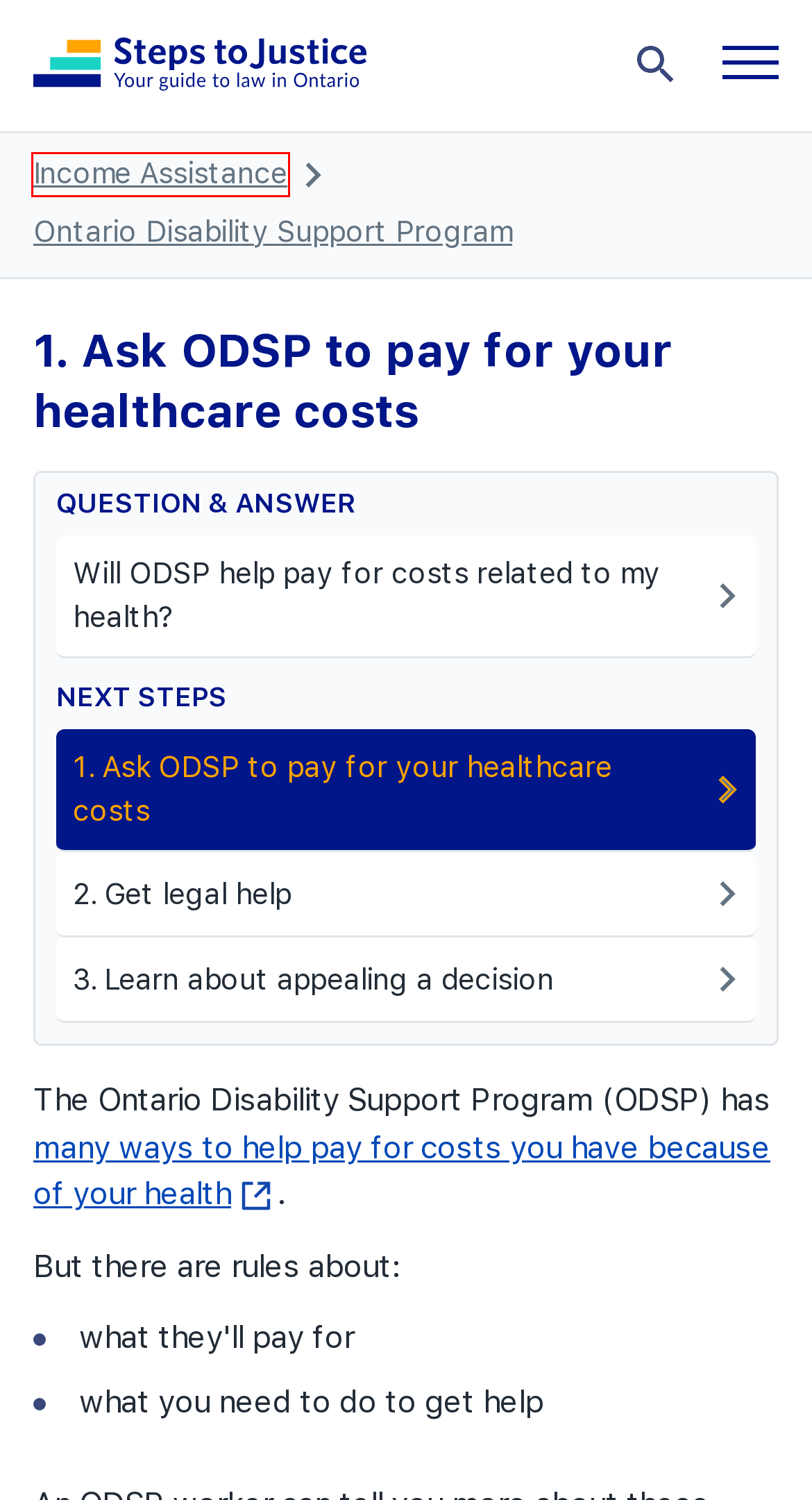You have a screenshot of a webpage with a red bounding box around a UI element. Determine which webpage description best matches the new webpage that results from clicking the element in the bounding box. Here are the candidates:
A. Ontario Disability Support Program - Steps to Justice
B. 3. Learn about appealing a decision - Steps to Justice
C. Home - Steps to Justice
D. Contact Us - Steps to Justice
E. 2. Get legal help - Steps to Justice
F. Income Assistance - Steps to Justice
G. Welcome to the Ontario Justice Education Network - OJEN
H. Will ODSP help pay for costs related to my health? - Steps to Justice

F